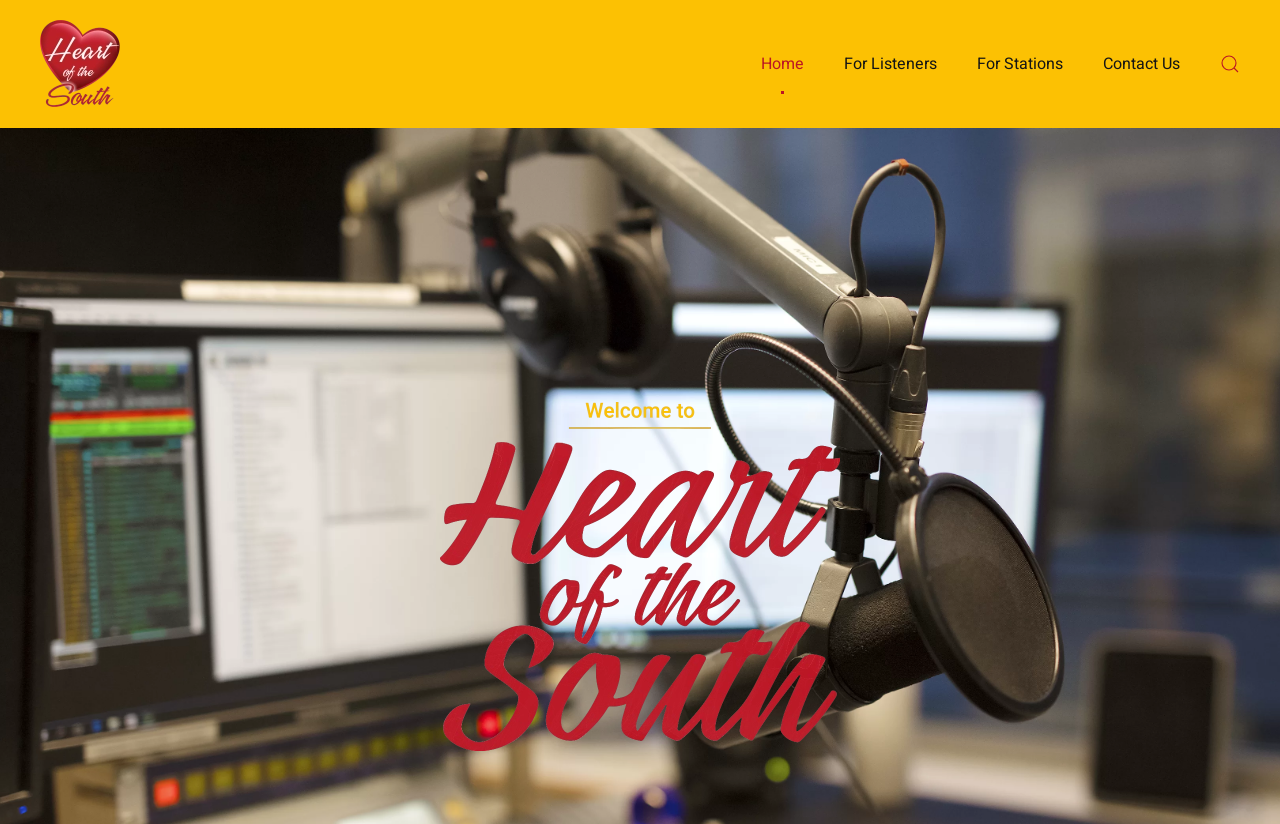Using a single word or phrase, answer the following question: 
How many buttons are on the top navigation bar?

3